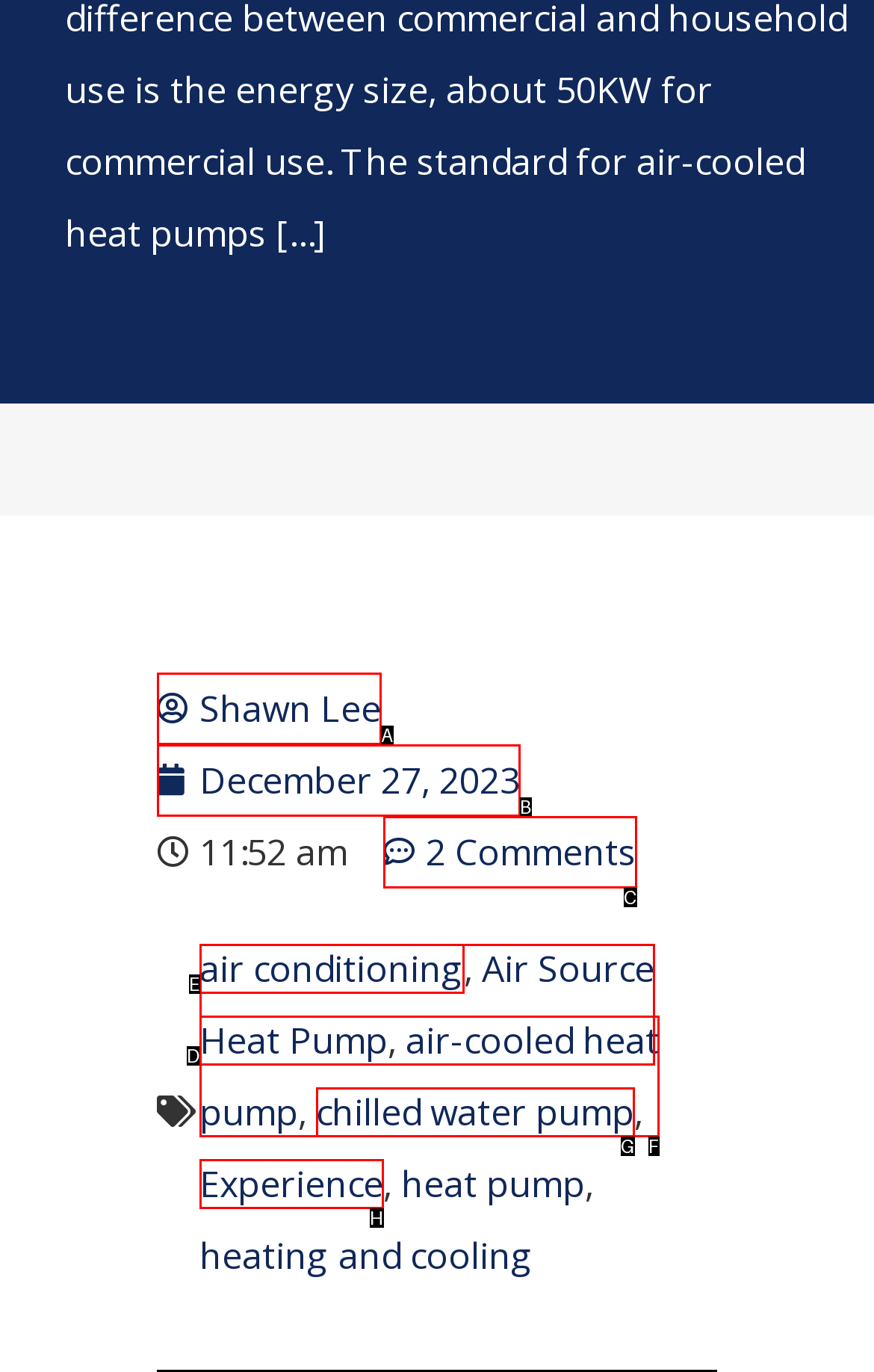Given the description: December 27, 2023, identify the corresponding option. Answer with the letter of the appropriate option directly.

B